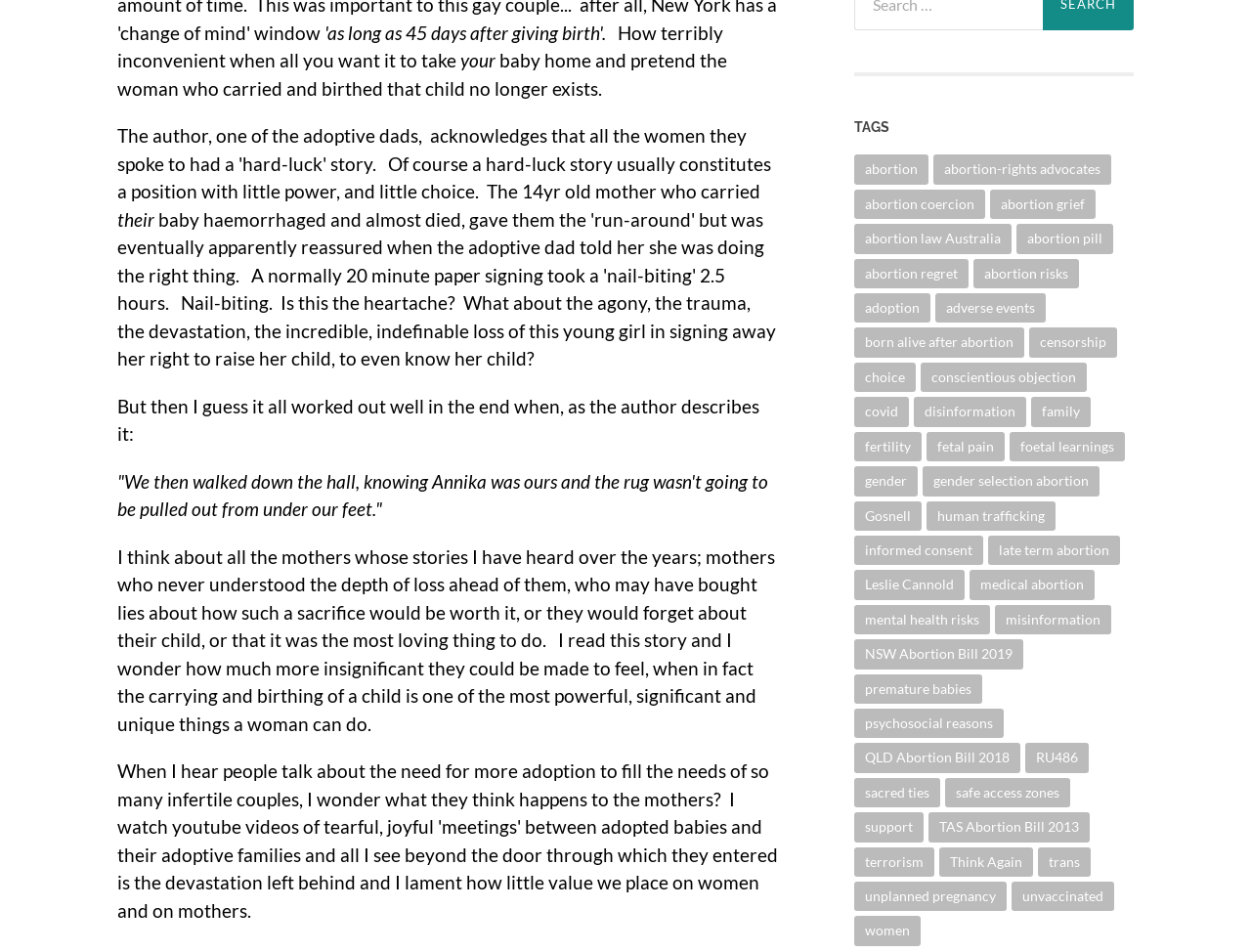Please identify the bounding box coordinates of the area I need to click to accomplish the following instruction: "Click on the 'abortion (11 items)' link".

[0.683, 0.163, 0.742, 0.194]